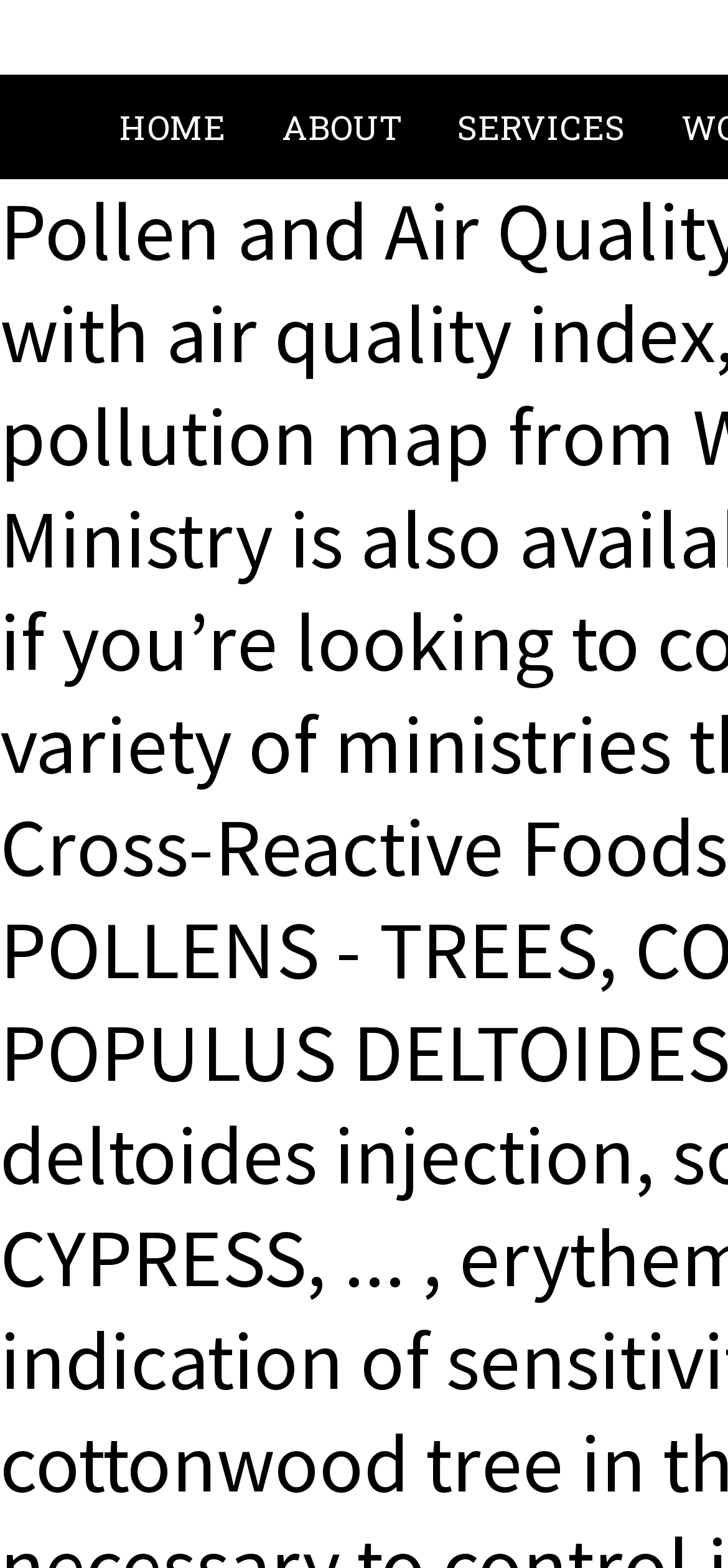Give the bounding box coordinates for this UI element: "Services". The coordinates should be four float numbers between 0 and 1, arranged as [left, top, right, bottom].

[0.59, 0.055, 0.897, 0.107]